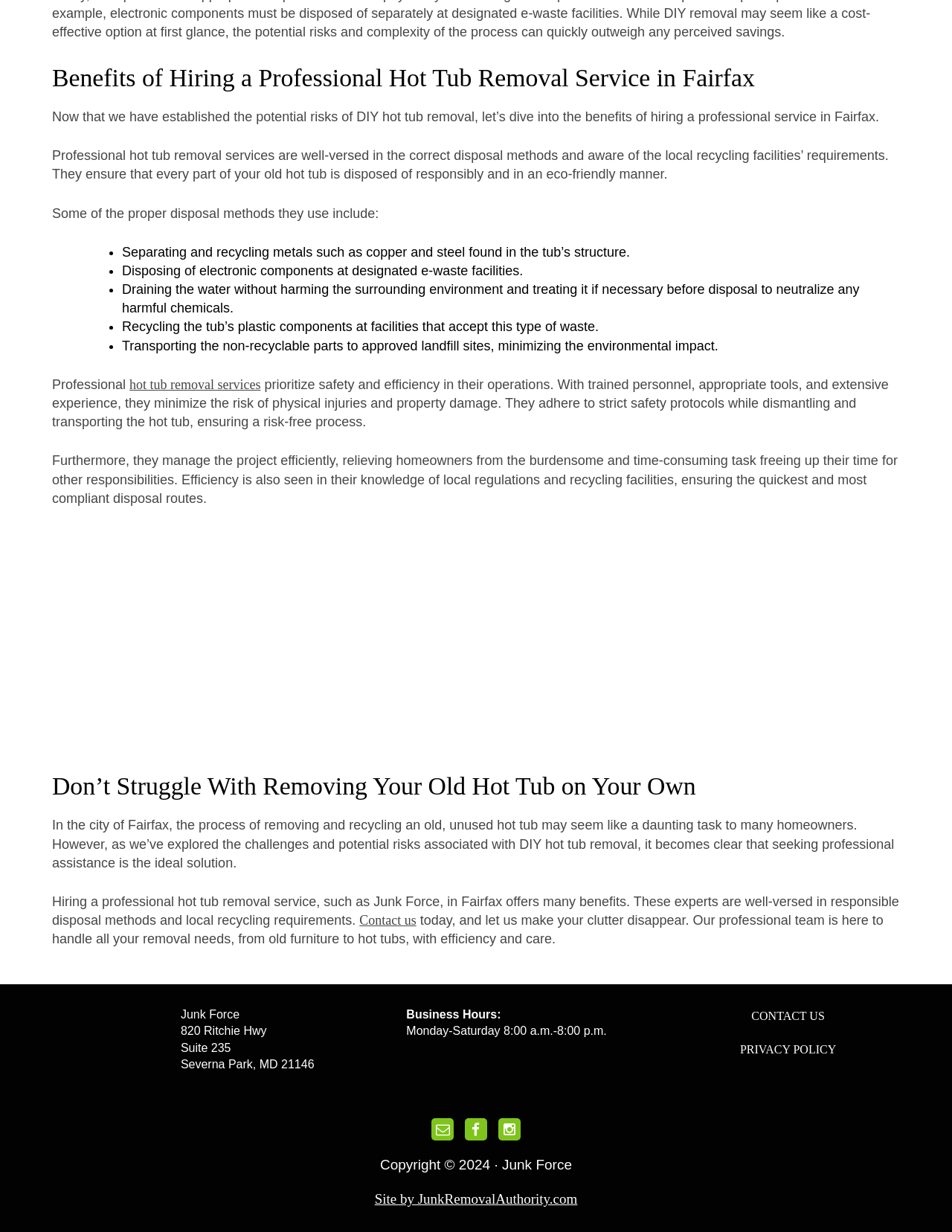Kindly determine the bounding box coordinates of the area that needs to be clicked to fulfill this instruction: "Click on the 'Home' link".

None